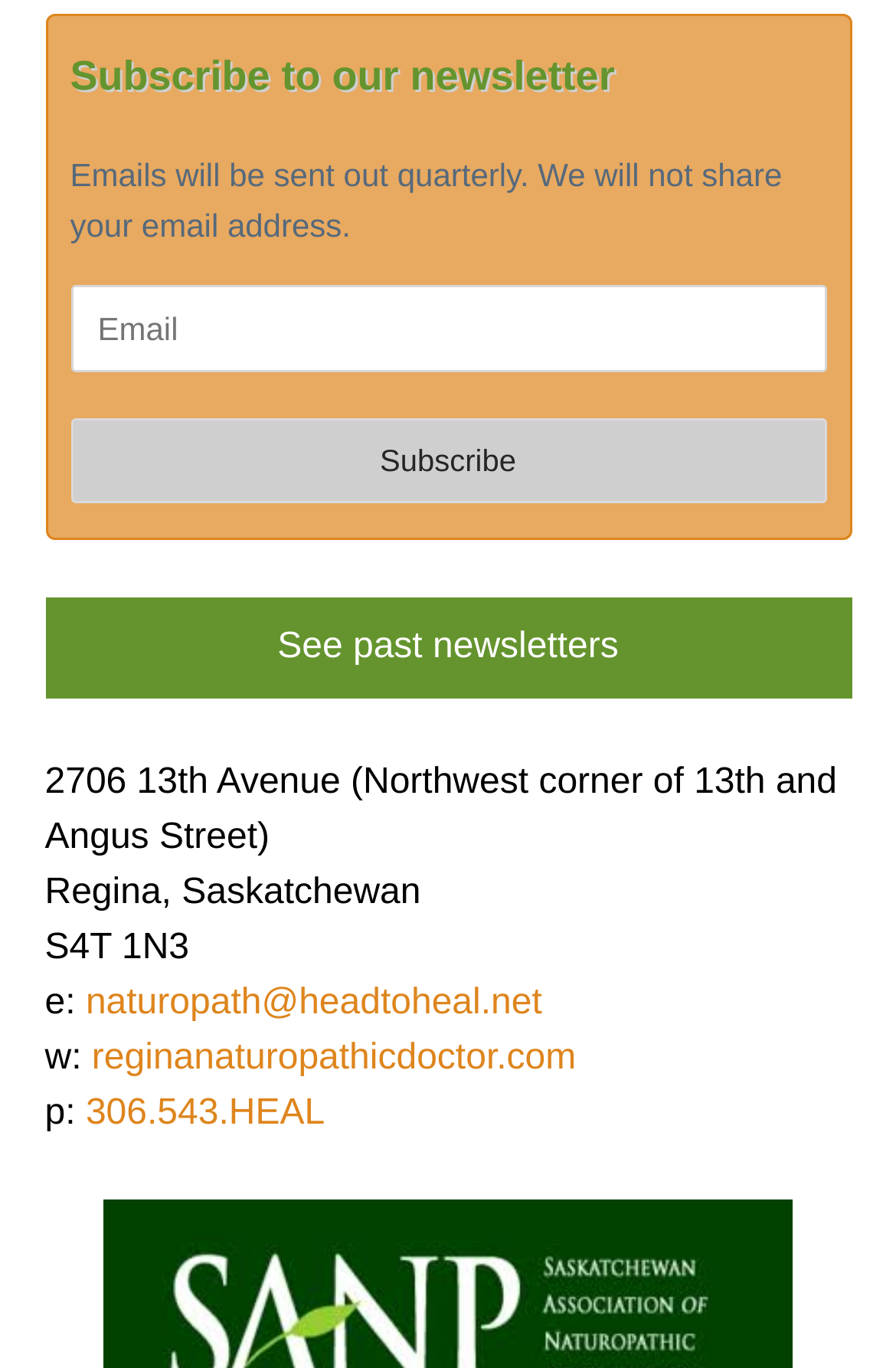What is the address of the location?
Provide an in-depth and detailed explanation in response to the question.

The StaticText element with the text '2706 13th Avenue (Northwest corner of 13th and Angus Street)' provides the address of the location, which is further specified as being in Regina, Saskatchewan, with a postal code of S4T 1N3.